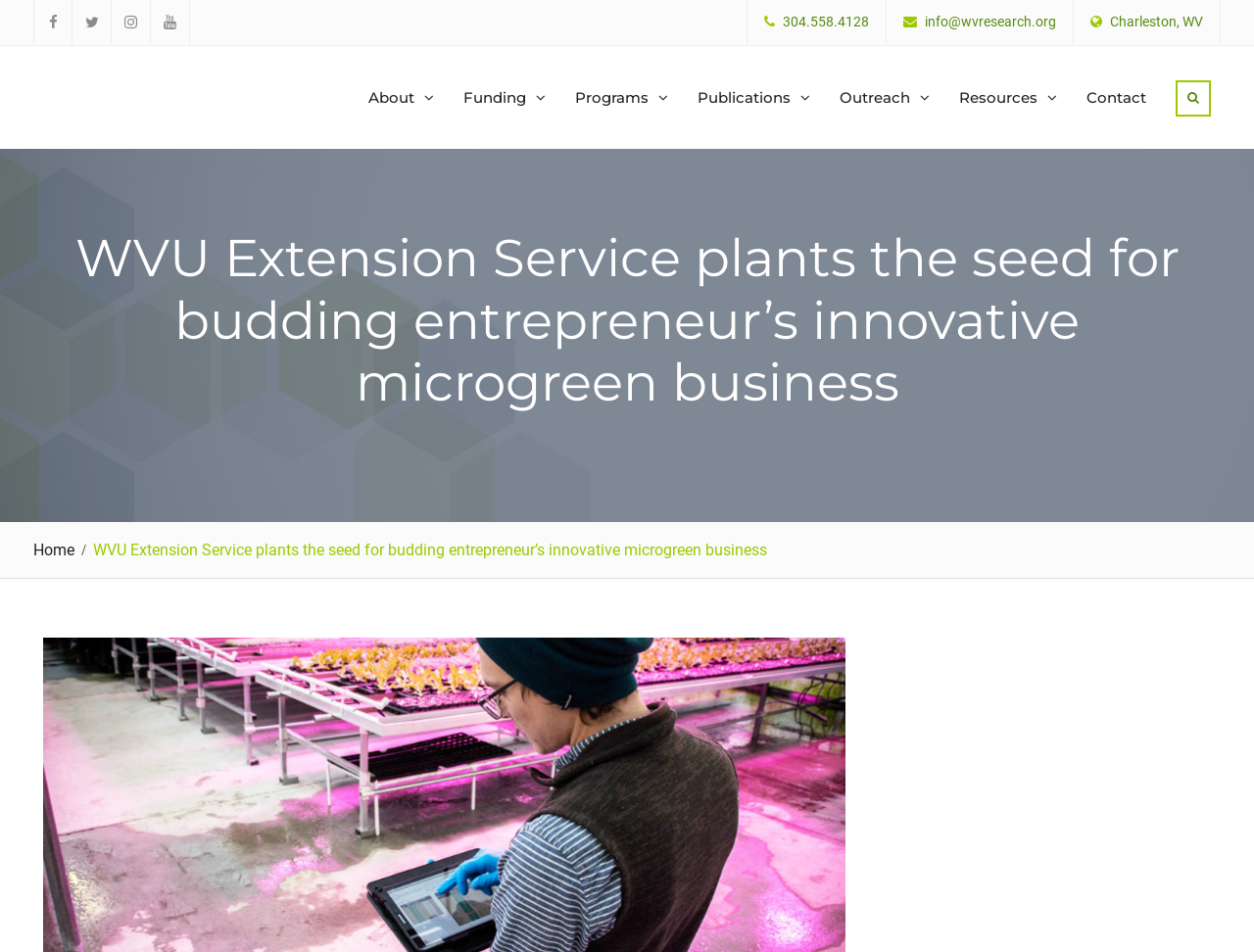What is the location mentioned on the webpage?
From the image, provide a succinct answer in one word or a short phrase.

Charleston, WV